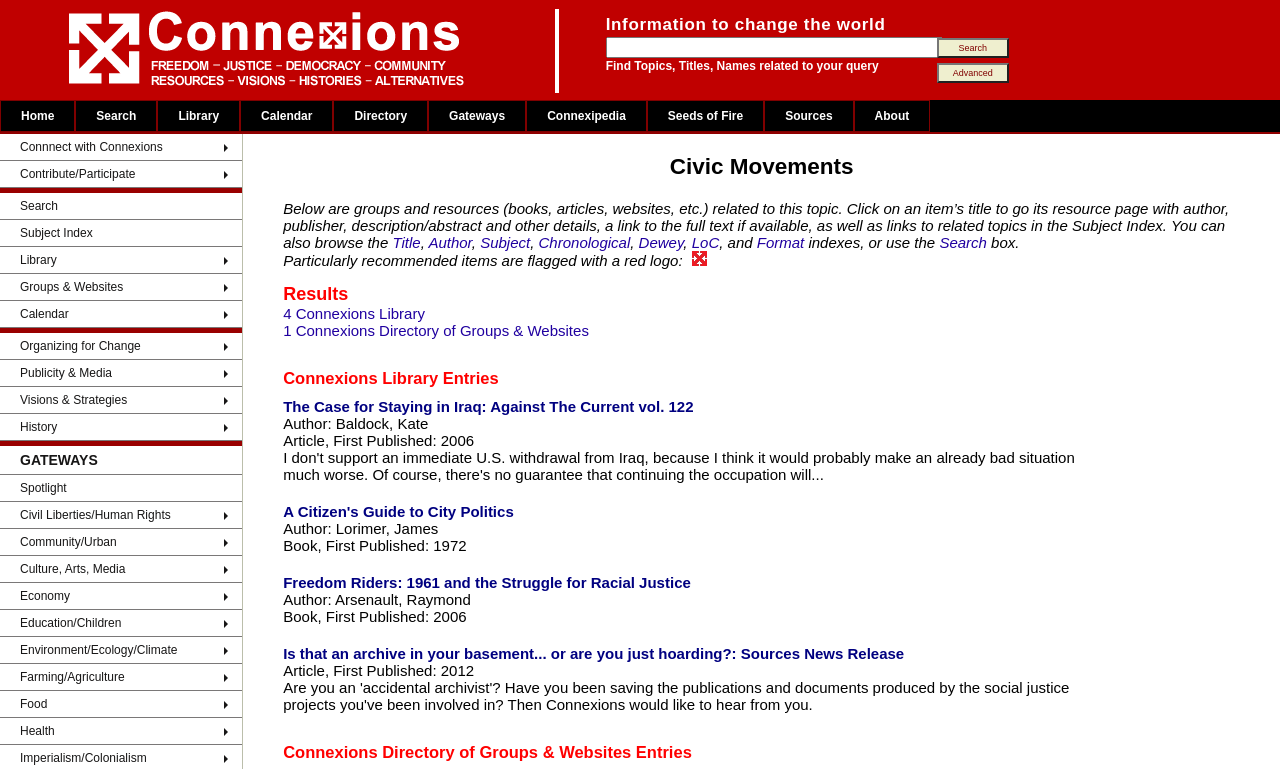Pinpoint the bounding box coordinates of the clickable area needed to execute the instruction: "Explore the Seeds of Fire chronology". The coordinates should be specified as four float numbers between 0 and 1, i.e., [left, top, right, bottom].

[0.188, 0.244, 0.26, 0.264]